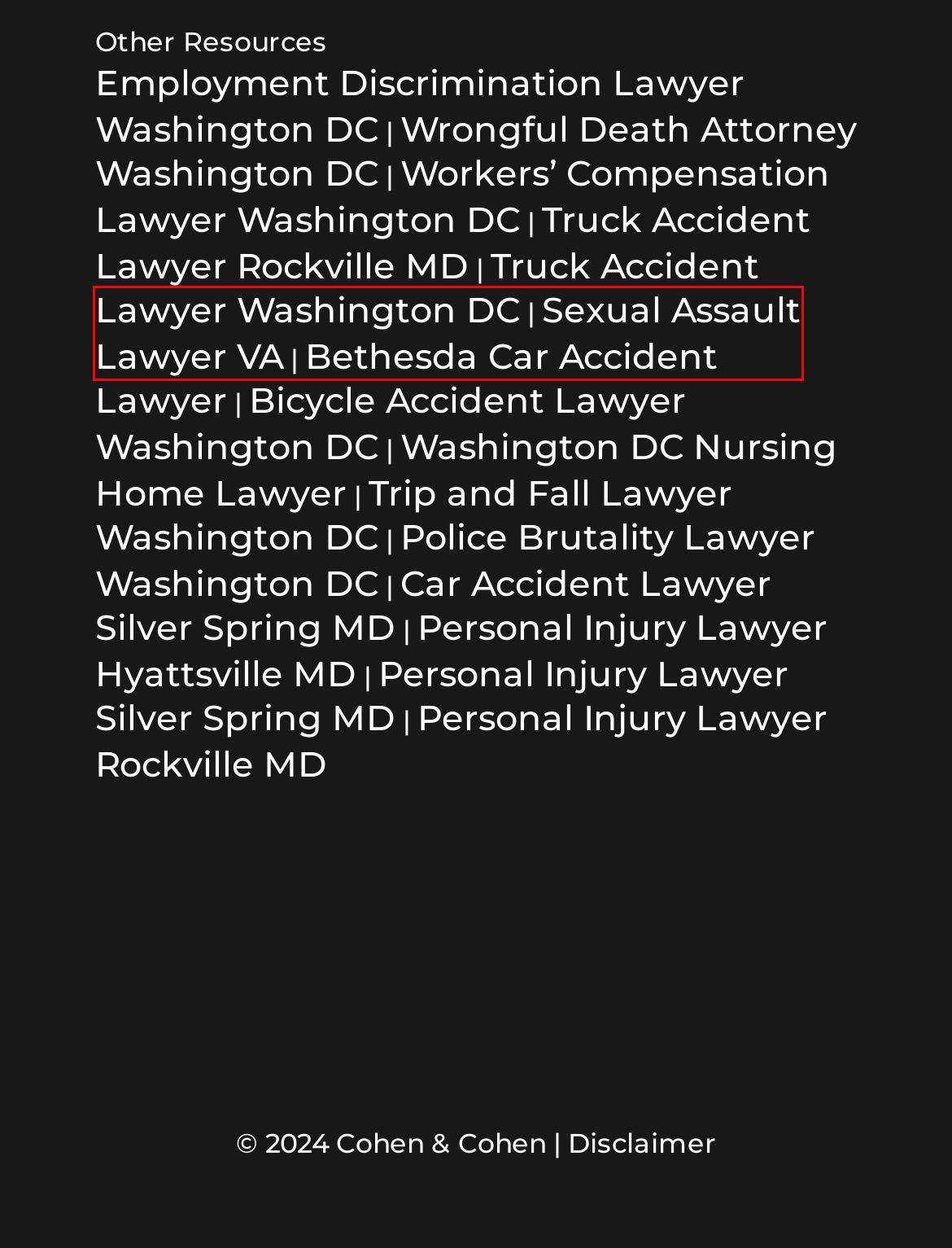Look at the screenshot of a webpage, where a red bounding box highlights an element. Select the best description that matches the new webpage after clicking the highlighted element. Here are the candidates:
A. Truck Accident Lawyer Rockville MD | Cohen & Cohen P.C.
B. Police Brutality Lawyer Washington DC - Cohen & Cohen
C. Personal Injury Lawyer Hyattsville MD | Cohen & Cohen P.C.
D. Car Accident Lawyer Silver Spring MD | Cohen & Cohen P.C.
E. Personal Injury Lawyer Rockville MD | Cohen & Cohen P.C.
F. Sexual Assault Lawyer VA
G. Bethesda Car Accident Lawyer | Auto Accident Lawyer Bethesda MD
H. Trip and Fall Lawyer Washington DC - DC Injury Lawyers

F